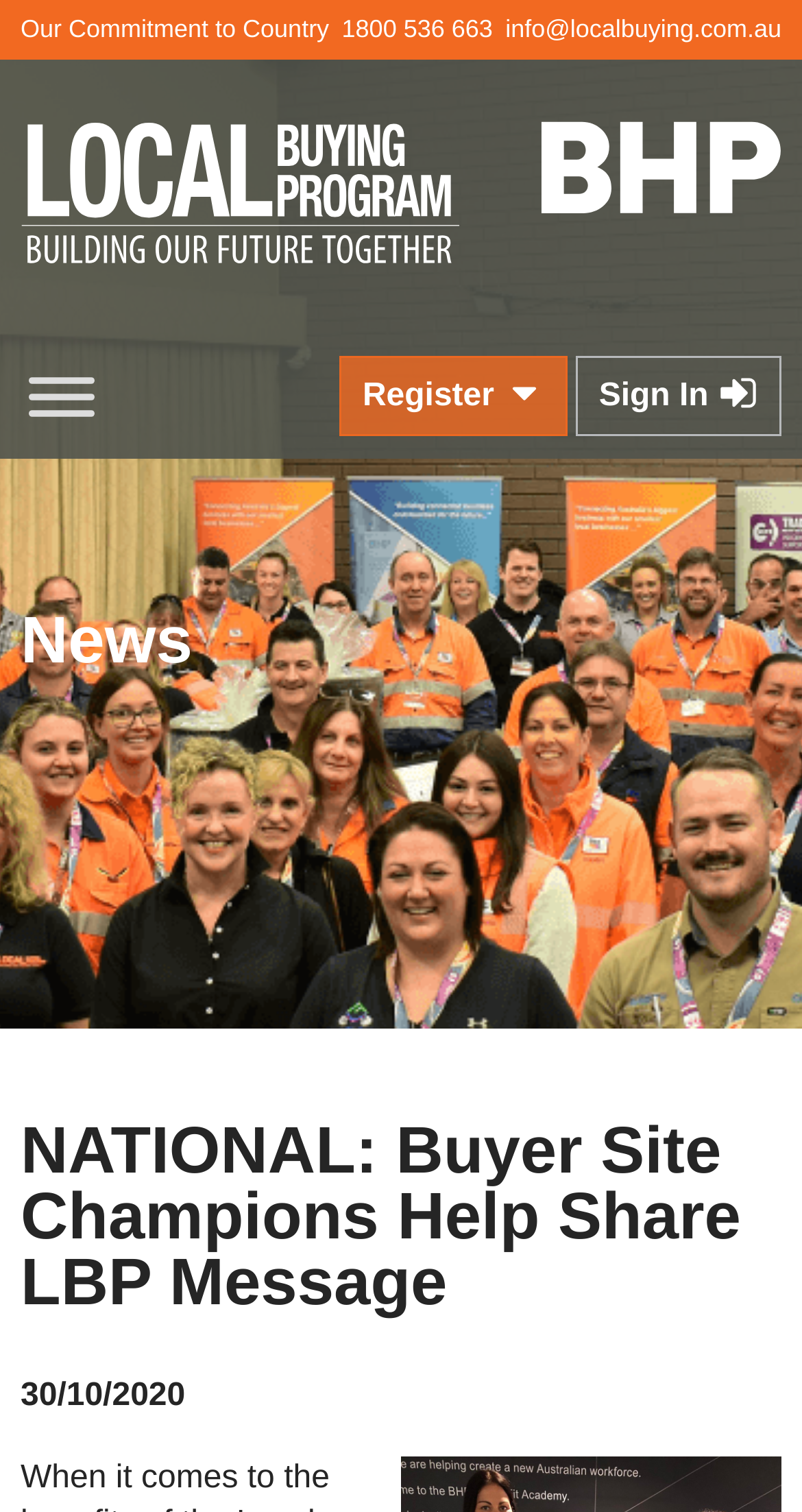Observe the image and answer the following question in detail: How many buttons are on the top right?

I found the buttons by looking at the top right section of the webpage. There are three buttons: 'Toggle Menu', 'Register', and 'Sign In'.